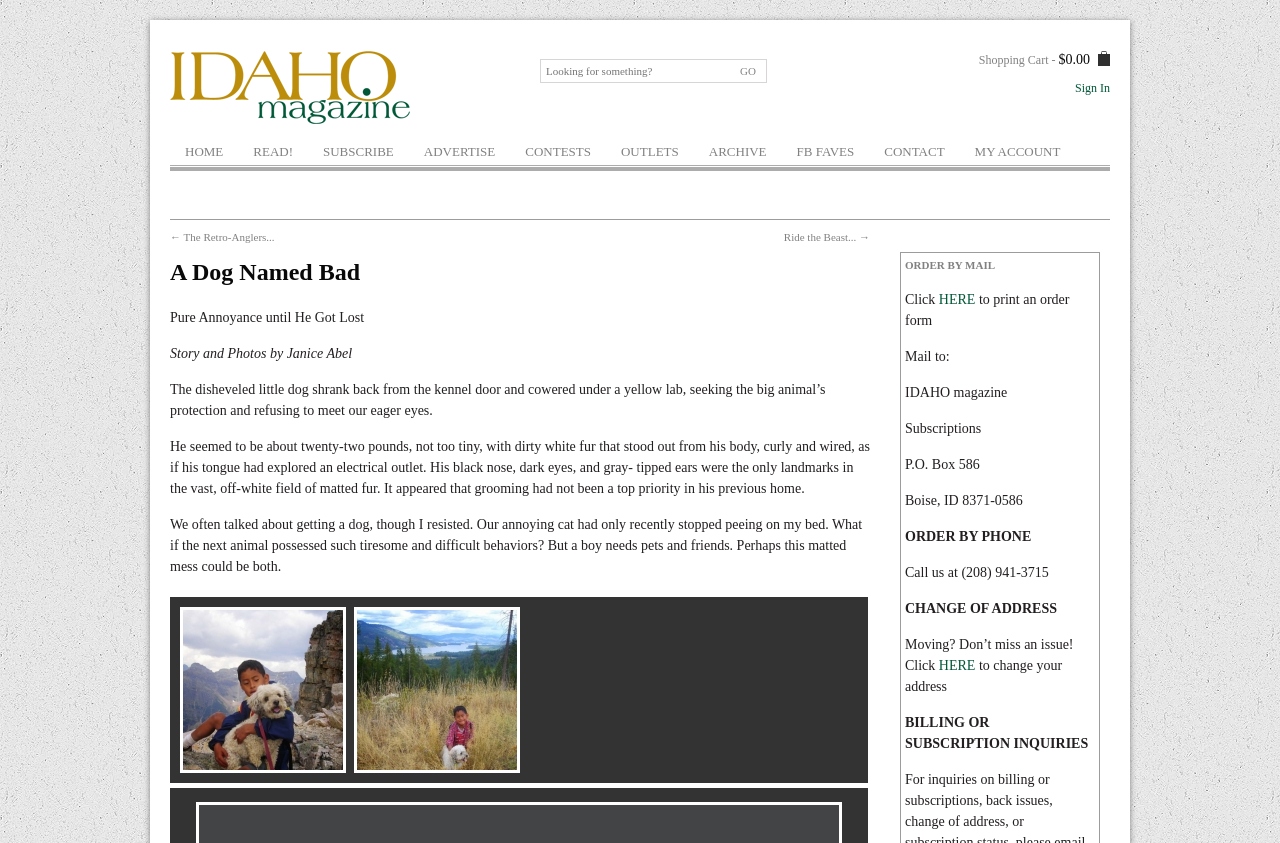Locate the bounding box of the UI element with the following description: "Credits".

None